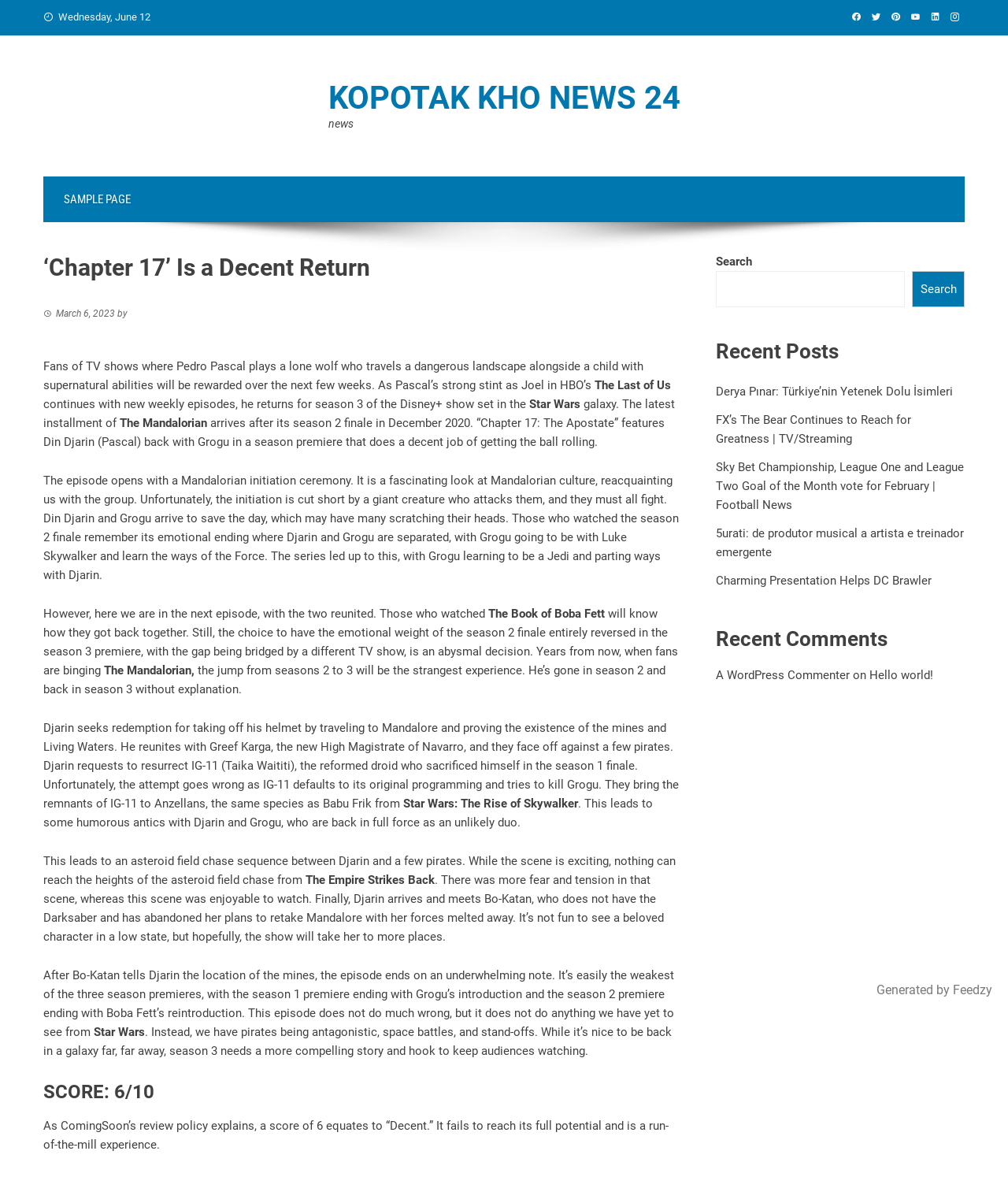Specify the bounding box coordinates of the region I need to click to perform the following instruction: "View the article 'Chapter 17’ Is a Decent Return". The coordinates must be four float numbers in the range of 0 to 1, i.e., [left, top, right, bottom].

[0.043, 0.214, 0.674, 0.24]